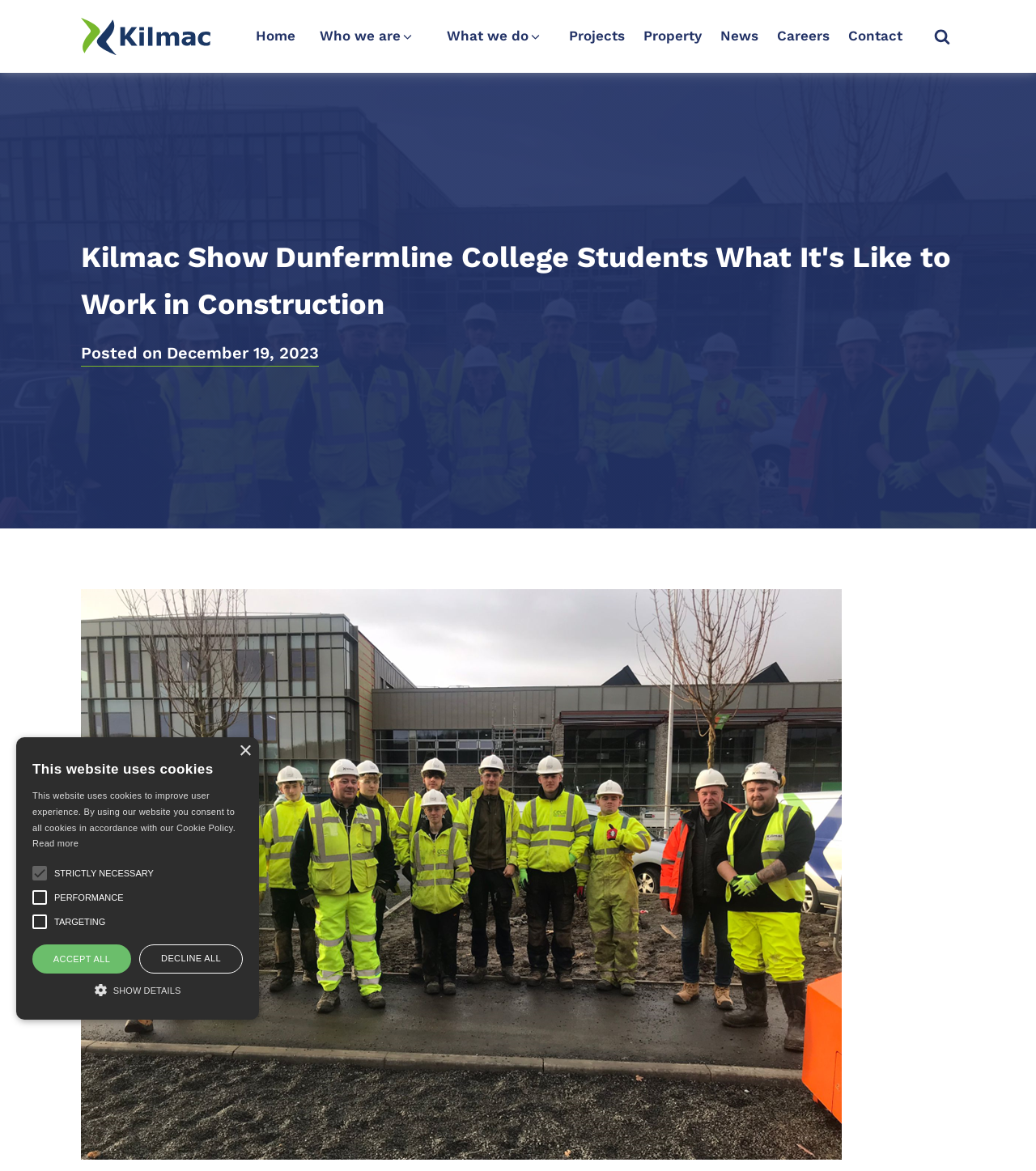What is the purpose of the button with a search icon?
Using the information presented in the image, please offer a detailed response to the question.

The button with a search icon is located in the top-right corner of the webpage. When clicked, it likely opens a search function, allowing users to search for content on the website.